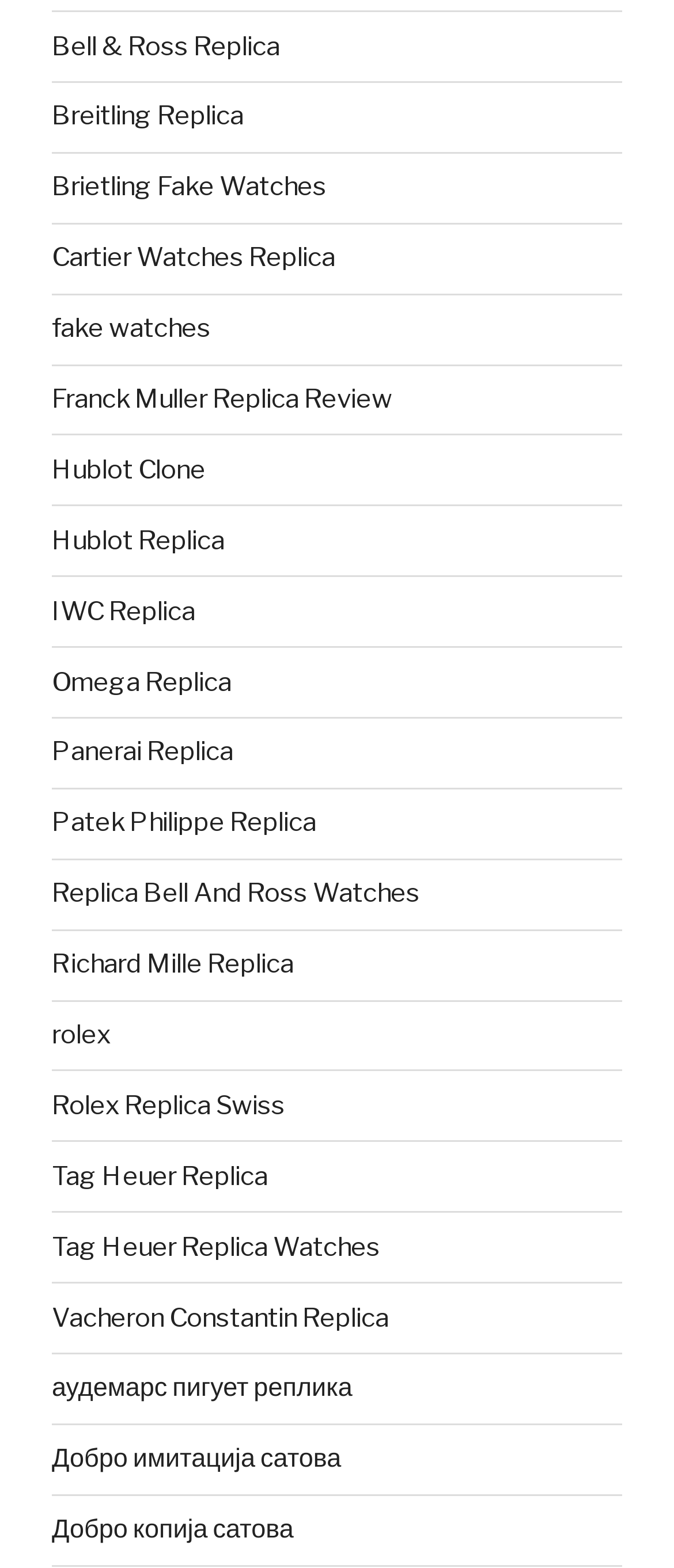What is the common theme among the links listed on this webpage?
Please craft a detailed and exhaustive response to the question.

By analyzing the text of the links, I can see that most of them contain words such as 'replica', 'fake', 'clone', and 'imitation', indicating that the common theme among the links is replica watches from various brands.